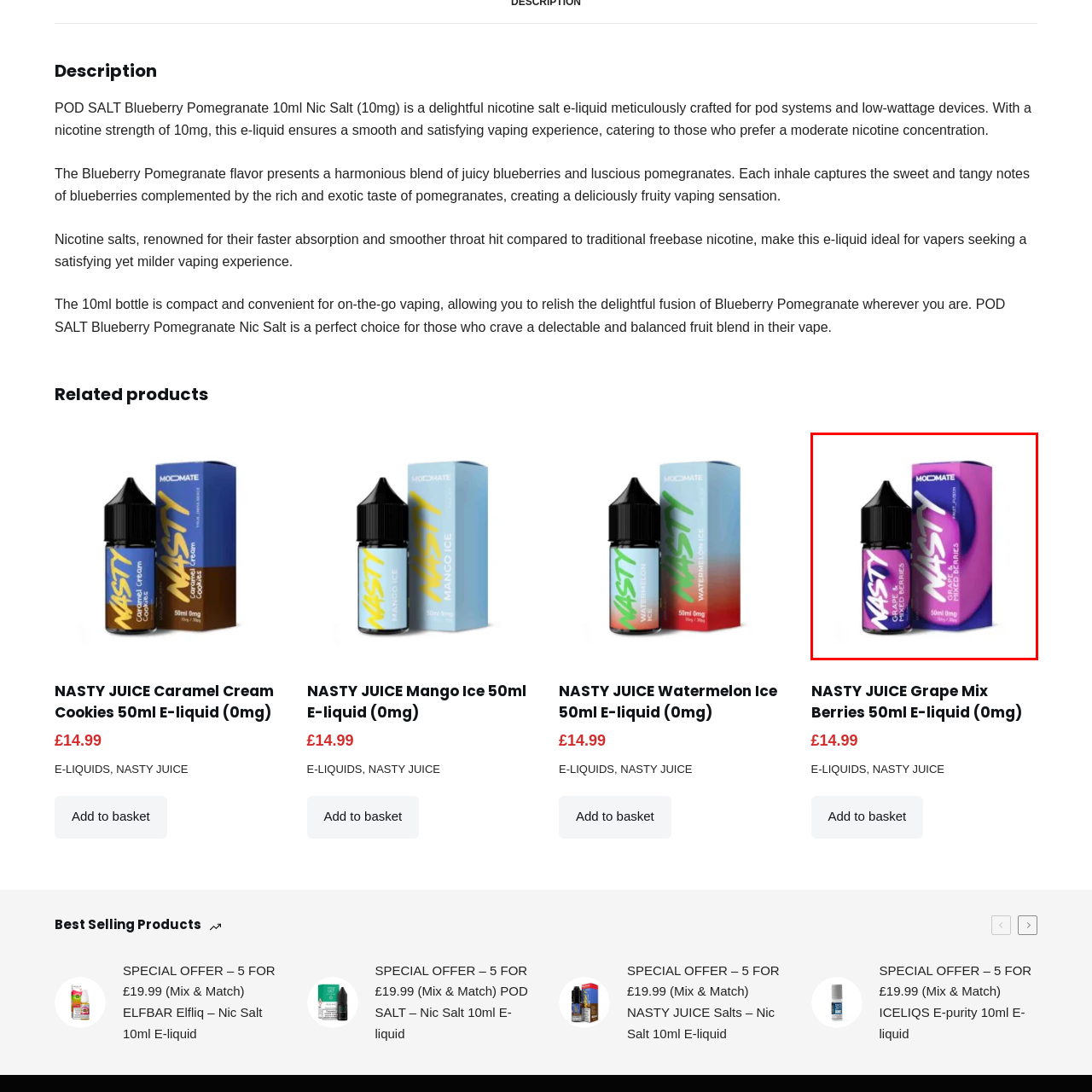Observe the image encased in the red box and deliver an in-depth response to the subsequent question by interpreting the details within the image:
What is the background color of the label?

The caption describes the label as having a rich, purple background, which suggests that the background color of the label is purple.